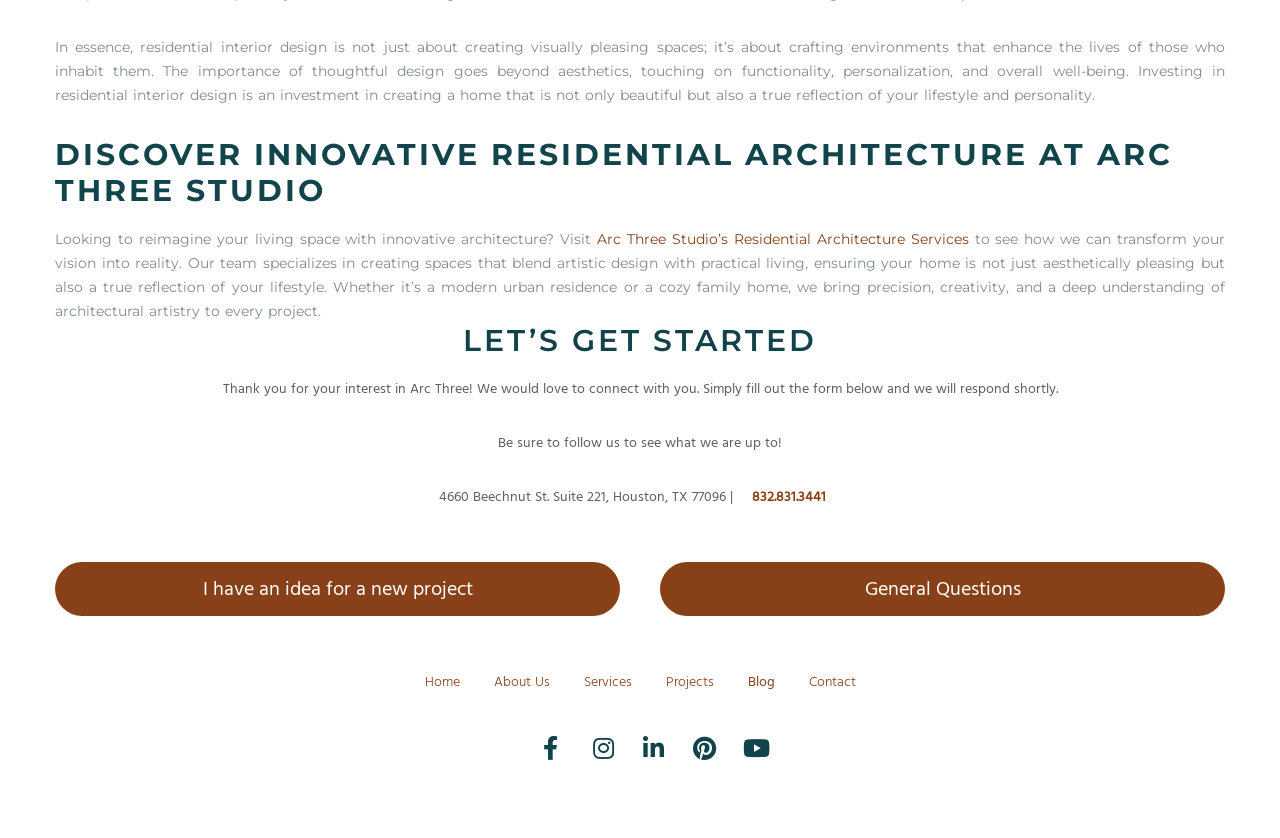What is the purpose of the 'Let’s Get Started' section?
Please provide a detailed and thorough answer to the question.

The 'Let’s Get Started' section appears to be a call-to-action, encouraging users to take the first step in initiating a project with Arc Three Studio, whether it's by filling out the form or exploring the studio's services.